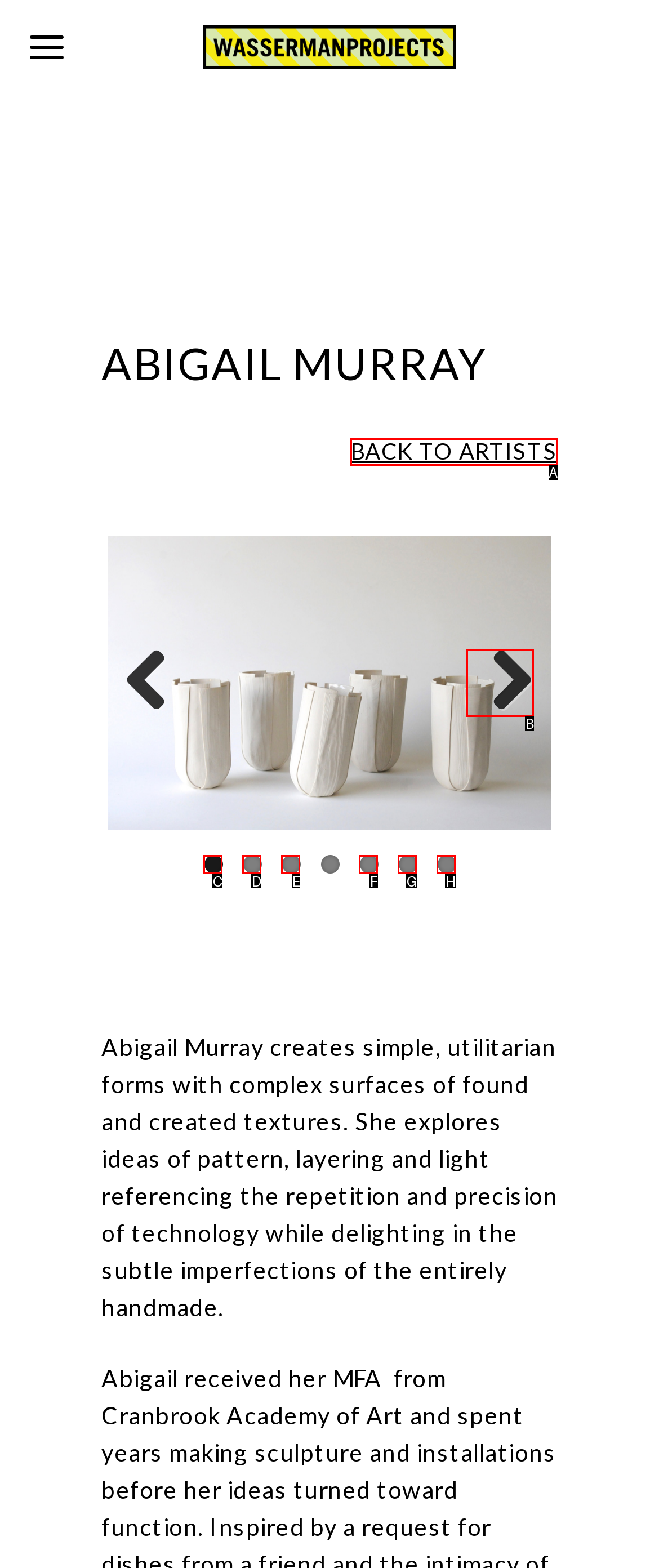Choose the UI element to click on to achieve this task: go to next page. Reply with the letter representing the selected element.

B